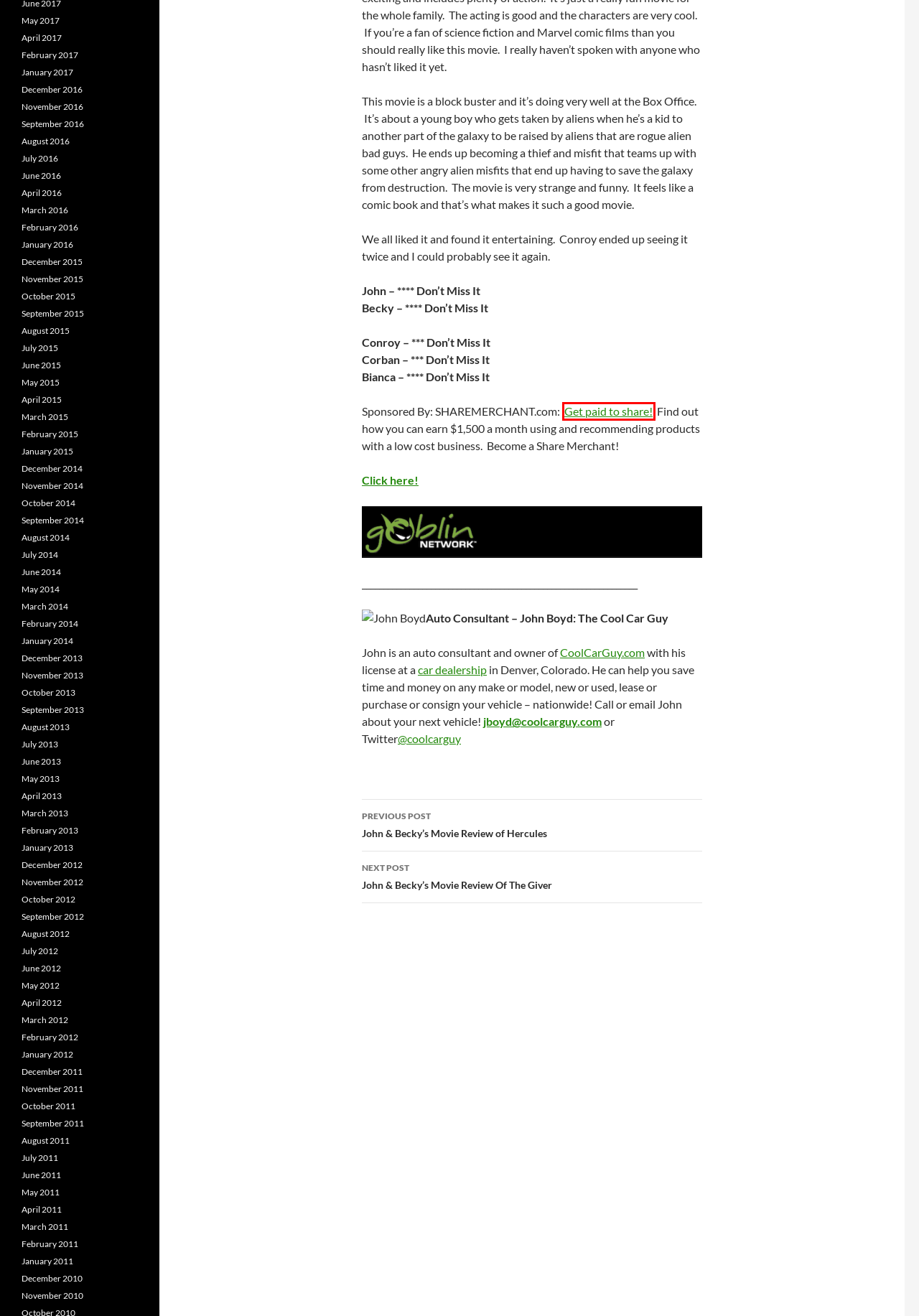You have a screenshot showing a webpage with a red bounding box highlighting an element. Choose the webpage description that best fits the new webpage after clicking the highlighted element. The descriptions are:
A. June | 2016 | BoydFlix.com
B. May | 2013 | BoydFlix.com
C. June | 2013 | BoydFlix.com
D. November | 2015 | BoydFlix.com
E. May | 2017 | BoydFlix.com
F. April | 2017 | BoydFlix.com
G. Get Paid To Share
H. June | 2011 | BoydFlix.com

G